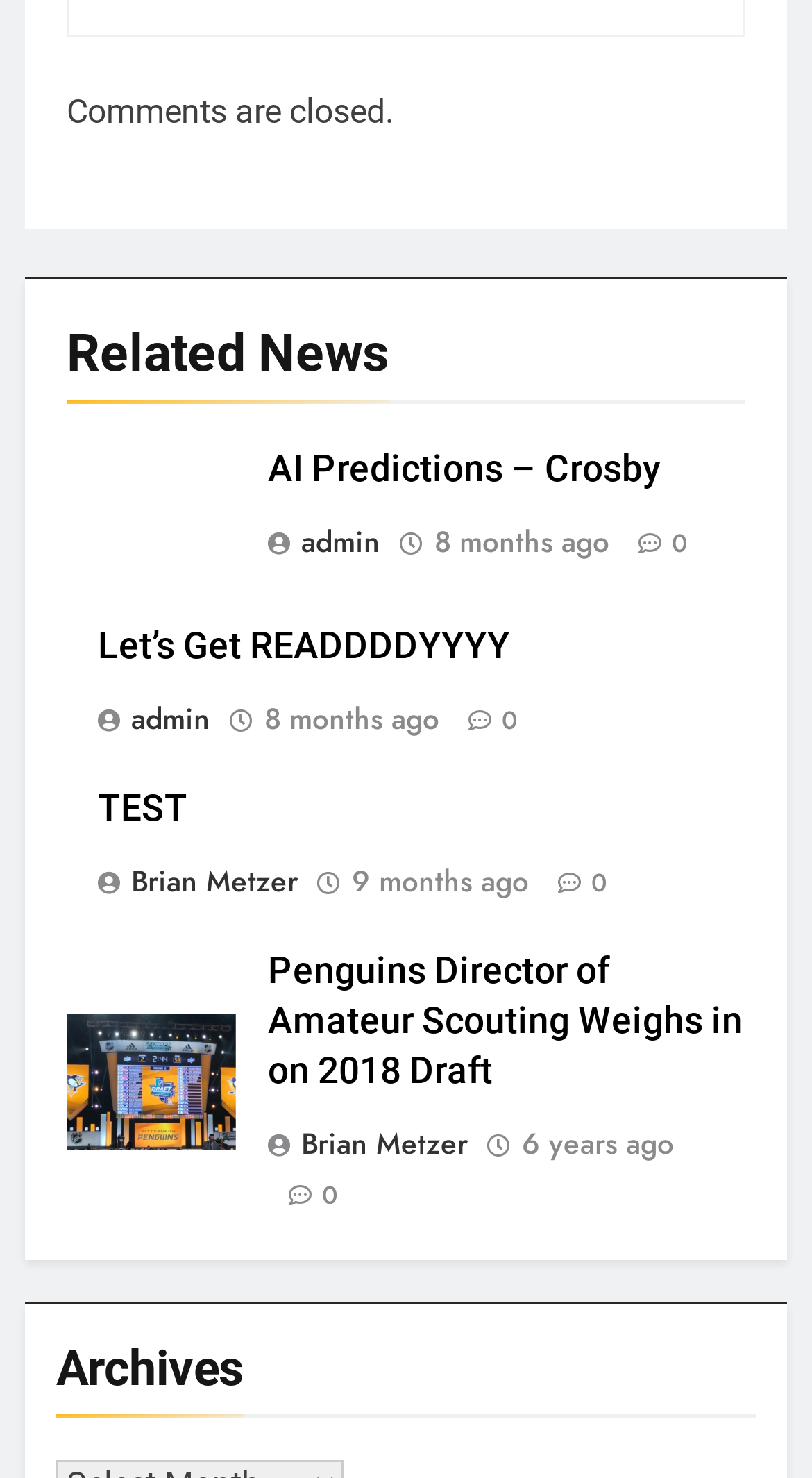Find the bounding box of the element with the following description: "8 months ago". The coordinates must be four float numbers between 0 and 1, formatted as [left, top, right, bottom].

[0.326, 0.475, 0.541, 0.5]